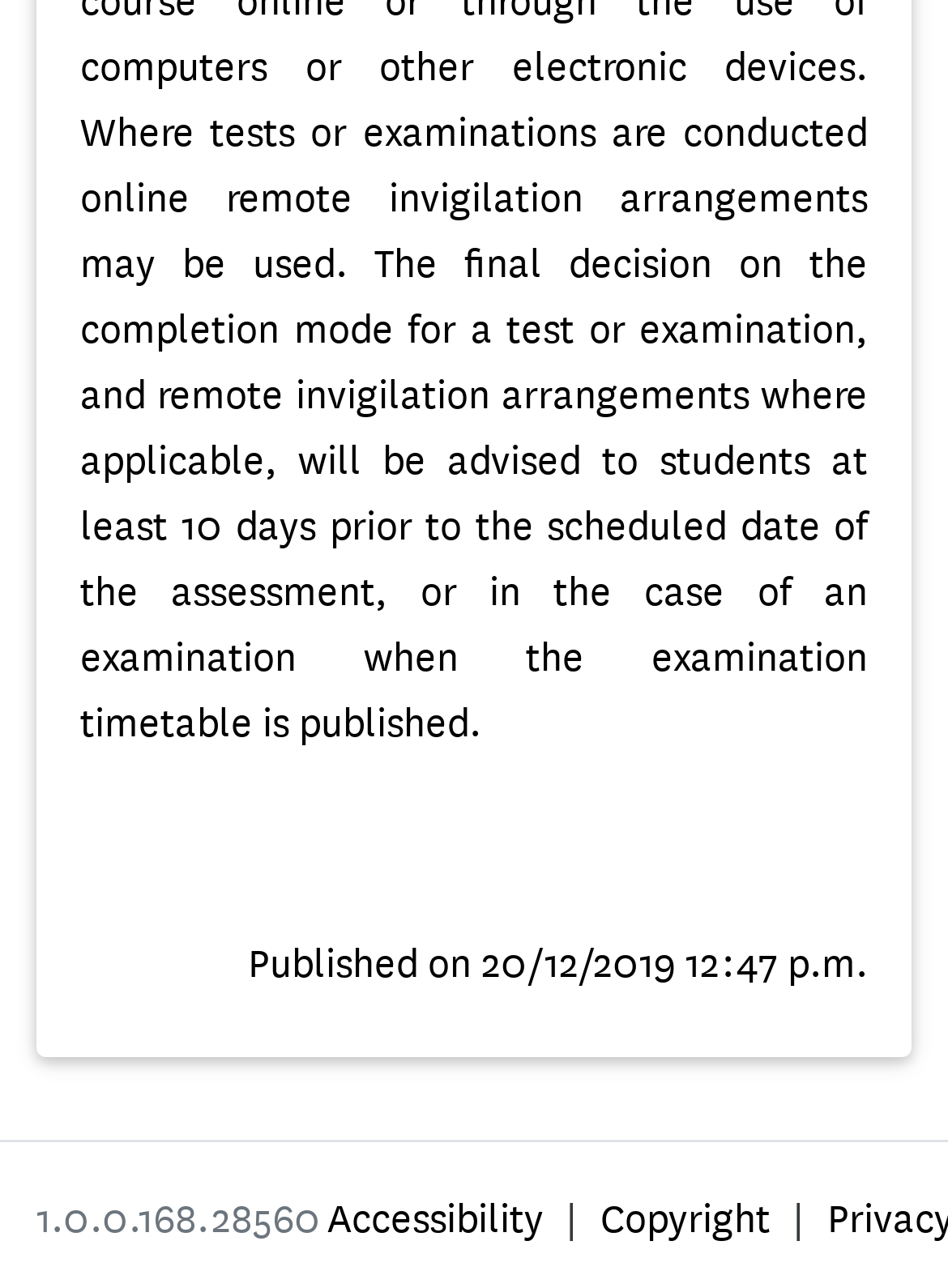Using the provided element description: "Accessibility", determine the bounding box coordinates of the corresponding UI element in the screenshot.

[0.345, 0.918, 0.574, 0.965]